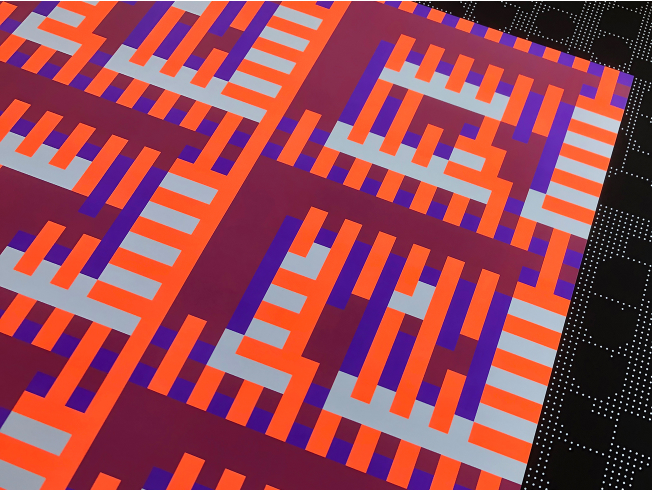What is the overall aesthetic of the artistic piece?
With the help of the image, please provide a detailed response to the question.

The caption describes the composition as visually engaging, with a mix of straight and curved lines, and contrasting hues, which creates a modern and dynamic aesthetic, suggesting a sense of energy and contemporary style.